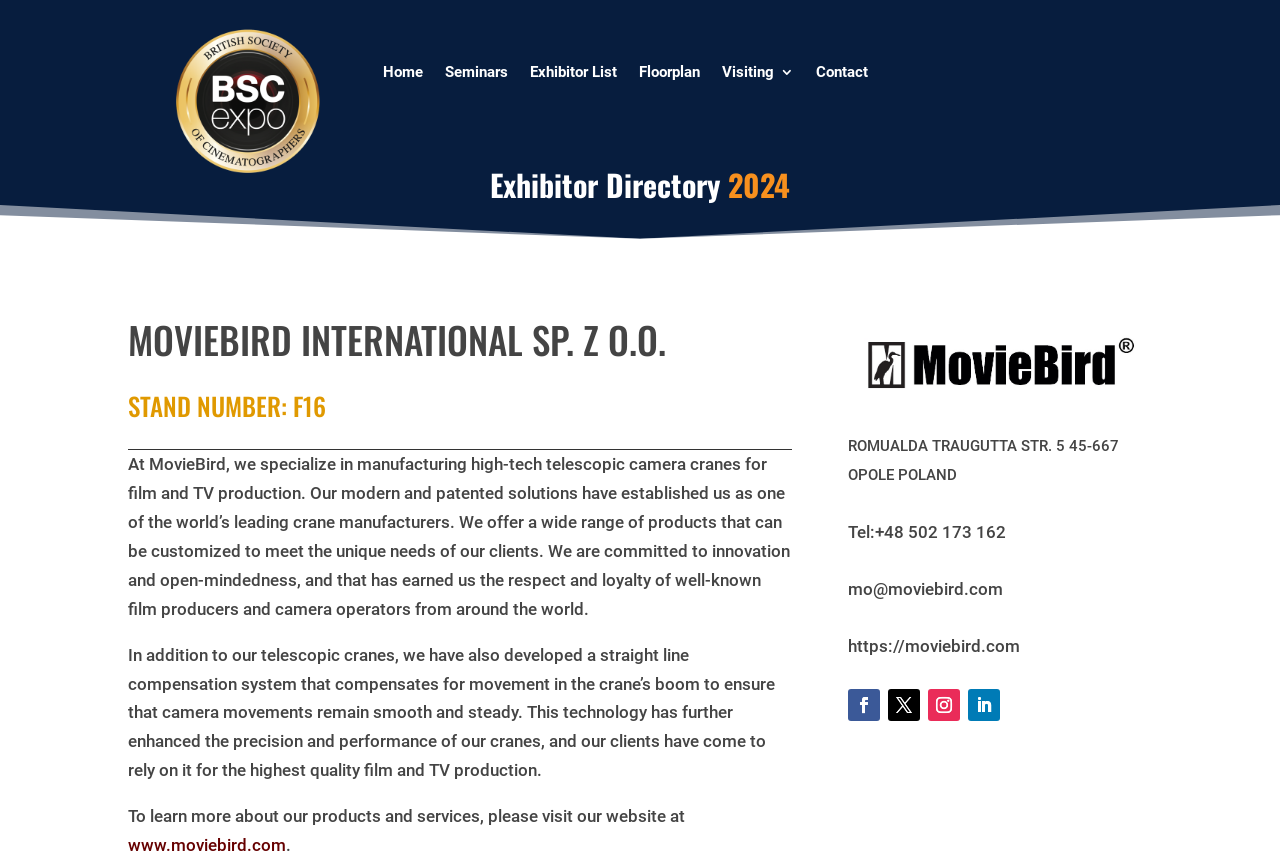Reply to the question with a brief word or phrase: How can you contact the company?

Phone or email